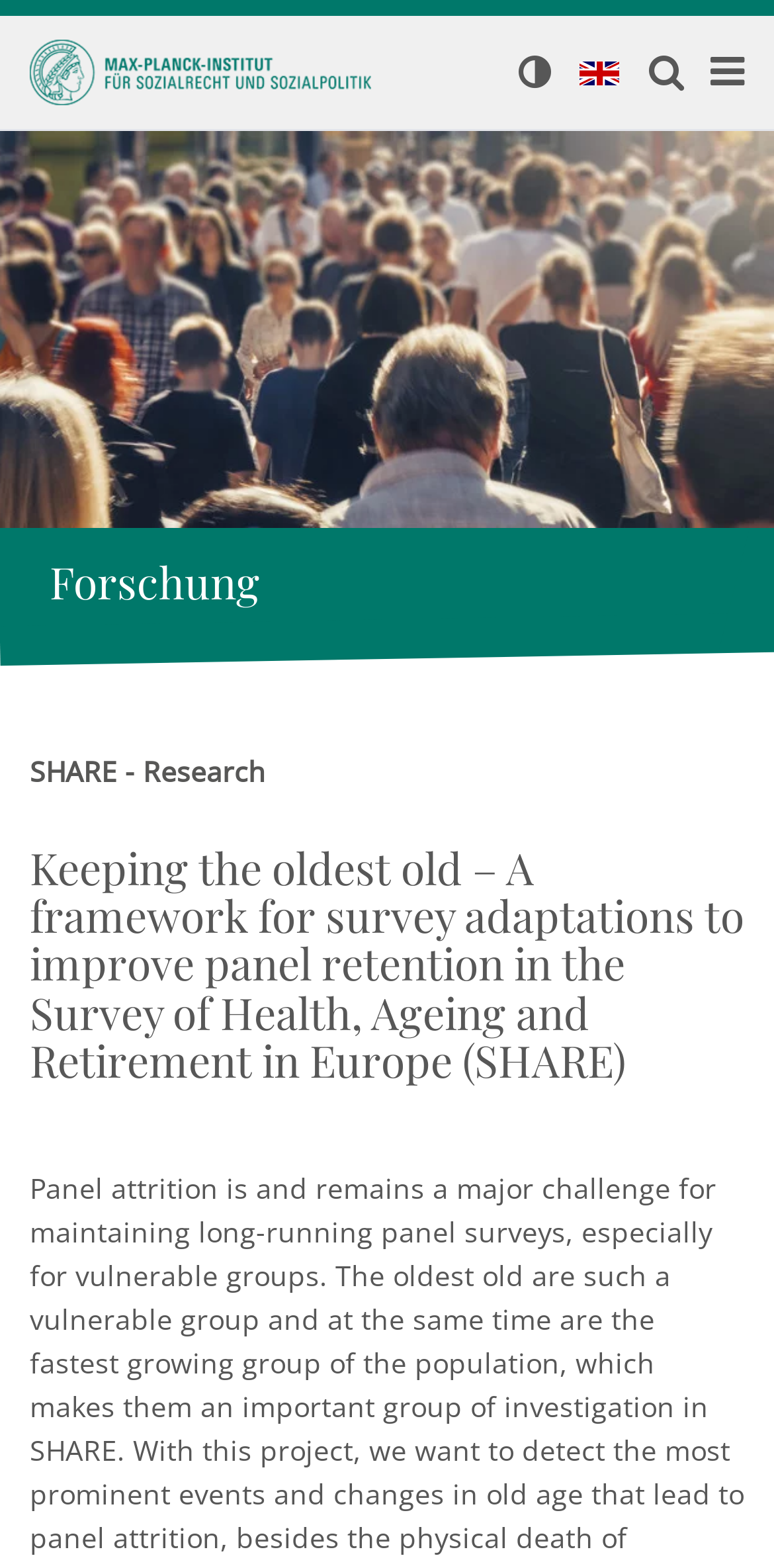Articulate a detailed summary of the webpage's content and design.

The webpage is about the Max-Planck-Institut für Sozialrecht und Sozialpolitik, a research institution focused on social law and social policy. At the top left corner, there is a link to the institute's homepage, accompanied by a small logo image. On the top right side, there are four links: "Kontrast", a non-descriptive link, another non-descriptive link, and an empty link.

Below the top section, there is a large banner image that spans the entire width of the page, with a "Home" icon on the left side. Underneath the banner, there are two sections of text. On the left, there is a heading "Forschung" (meaning "Research" in German), and on the right, there is a subheading "SHARE - Research". 

The main content of the page is a research article titled "Keeping the oldest old – A framework for survey adaptations to improve panel retention in the Survey of Health, Ageing and Retirement in Europe (SHARE)", which is displayed prominently in the center of the page.